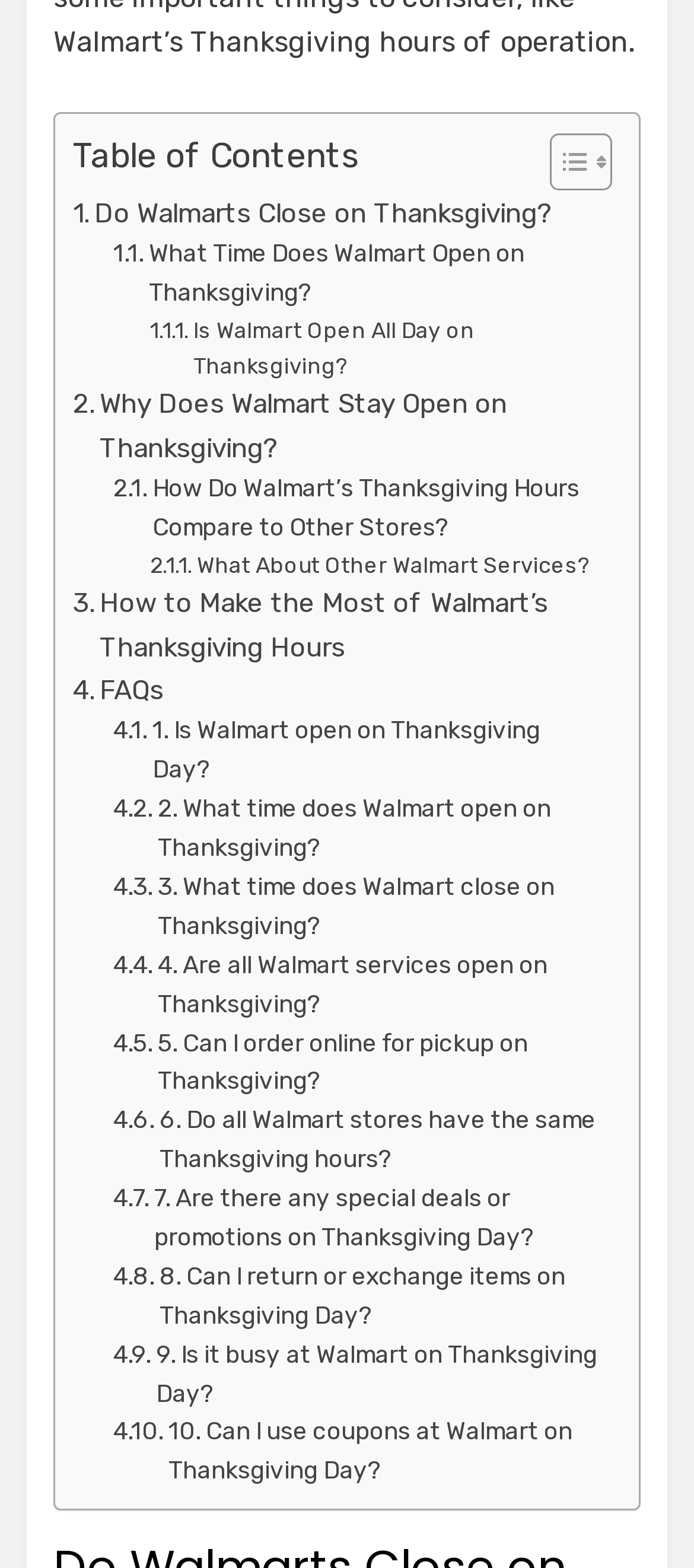Bounding box coordinates are specified in the format (top-left x, top-left y, bottom-right x, bottom-right y). All values are floating point numbers bounded between 0 and 1. Please provide the bounding box coordinate of the region this sentence describes: What About Other Walmart Services?

[0.216, 0.349, 0.853, 0.372]